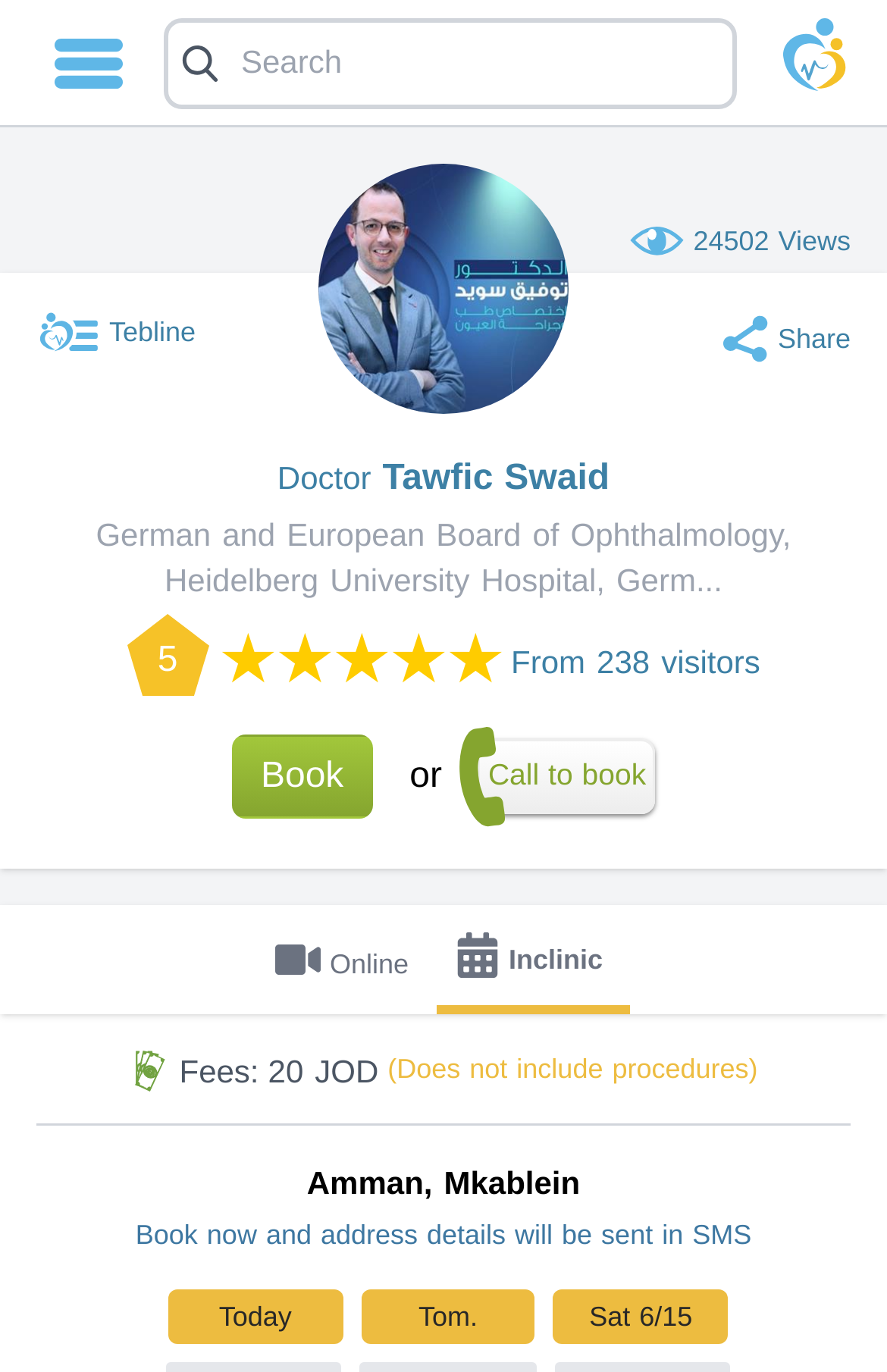Please identify the bounding box coordinates of the region to click in order to complete the given instruction: "View repository logo". The coordinates should be four float numbers between 0 and 1, i.e., [left, top, right, bottom].

None